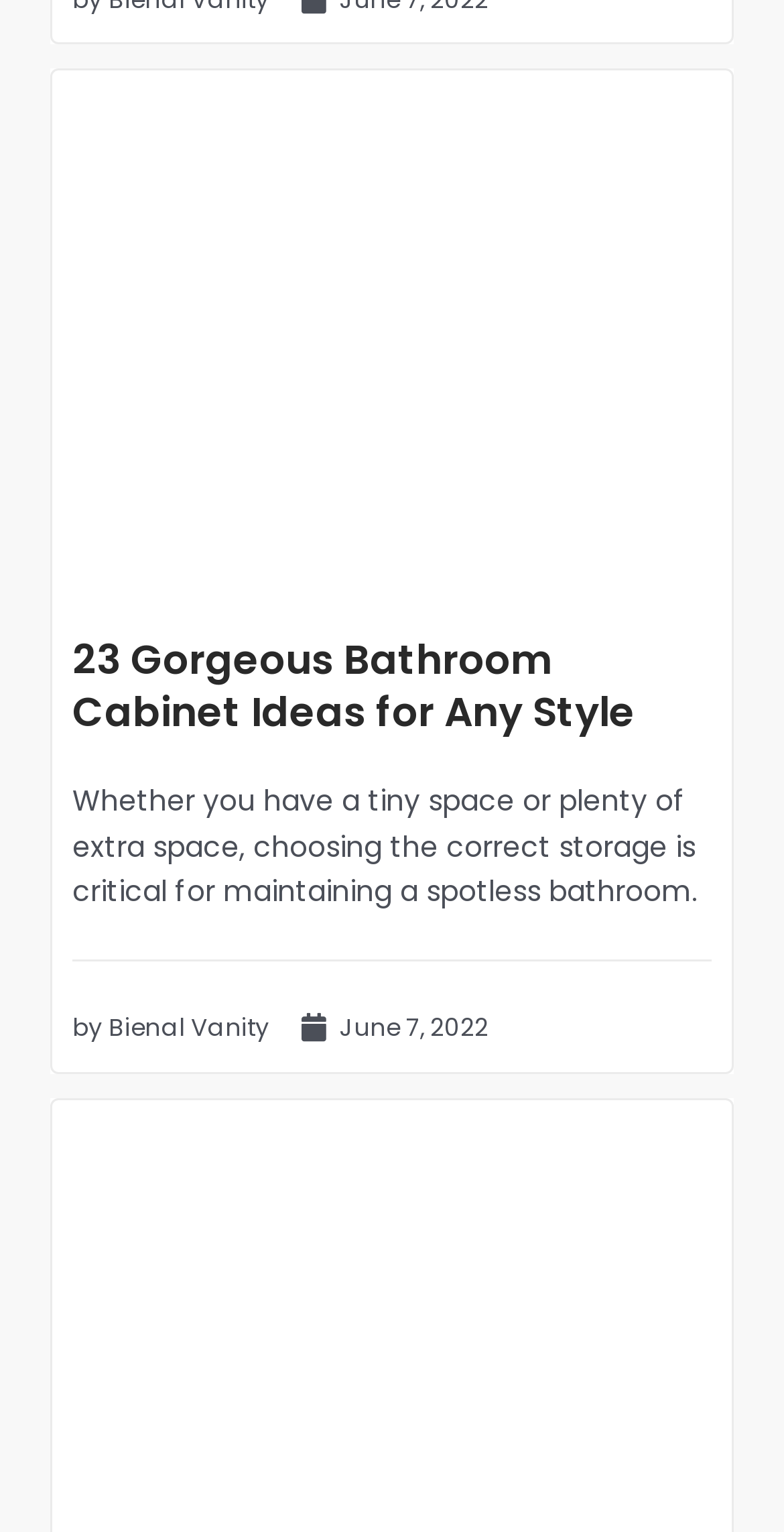What is the topic of the article?
Look at the screenshot and respond with a single word or phrase.

Bathroom Cabinet Ideas